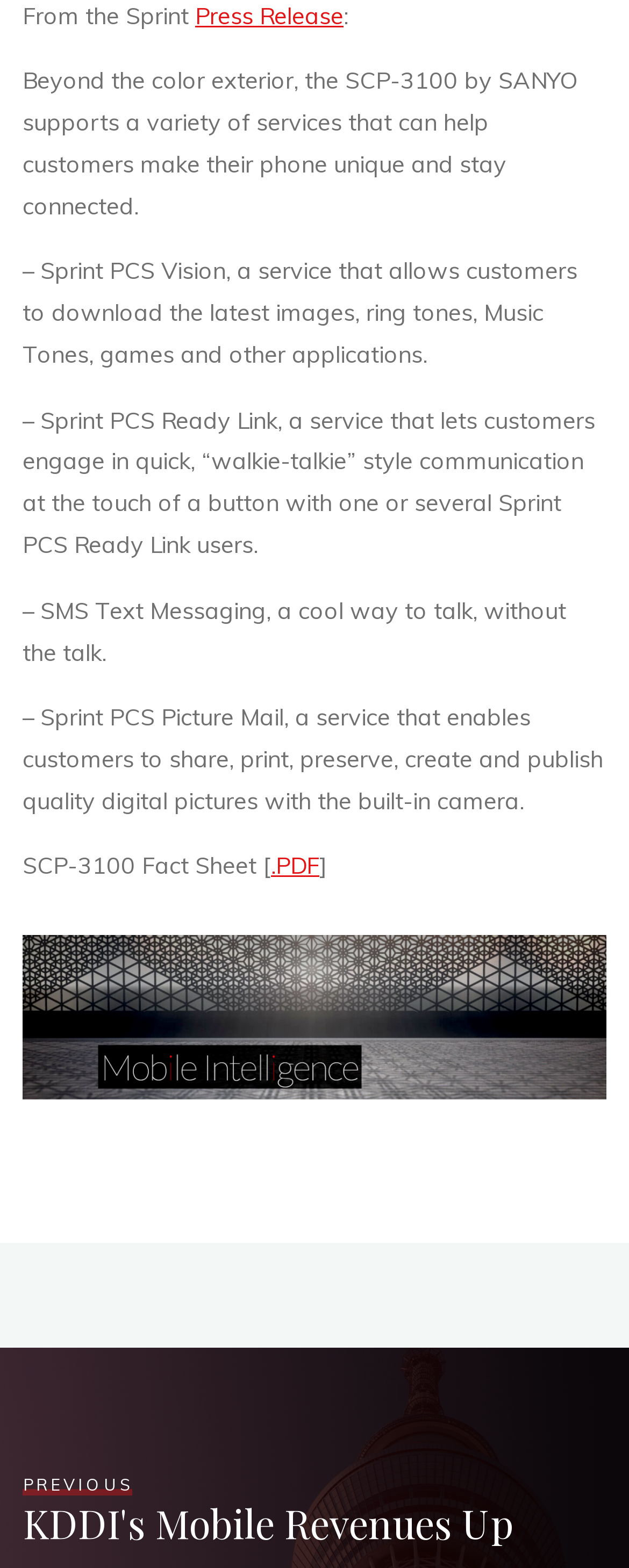Refer to the image and answer the question with as much detail as possible: What is the name of the phone model?

The phone model is mentioned in the text as 'SCP-3100 by SANYO', which is described as supporting various services that can help customers make their phone unique and stay connected.